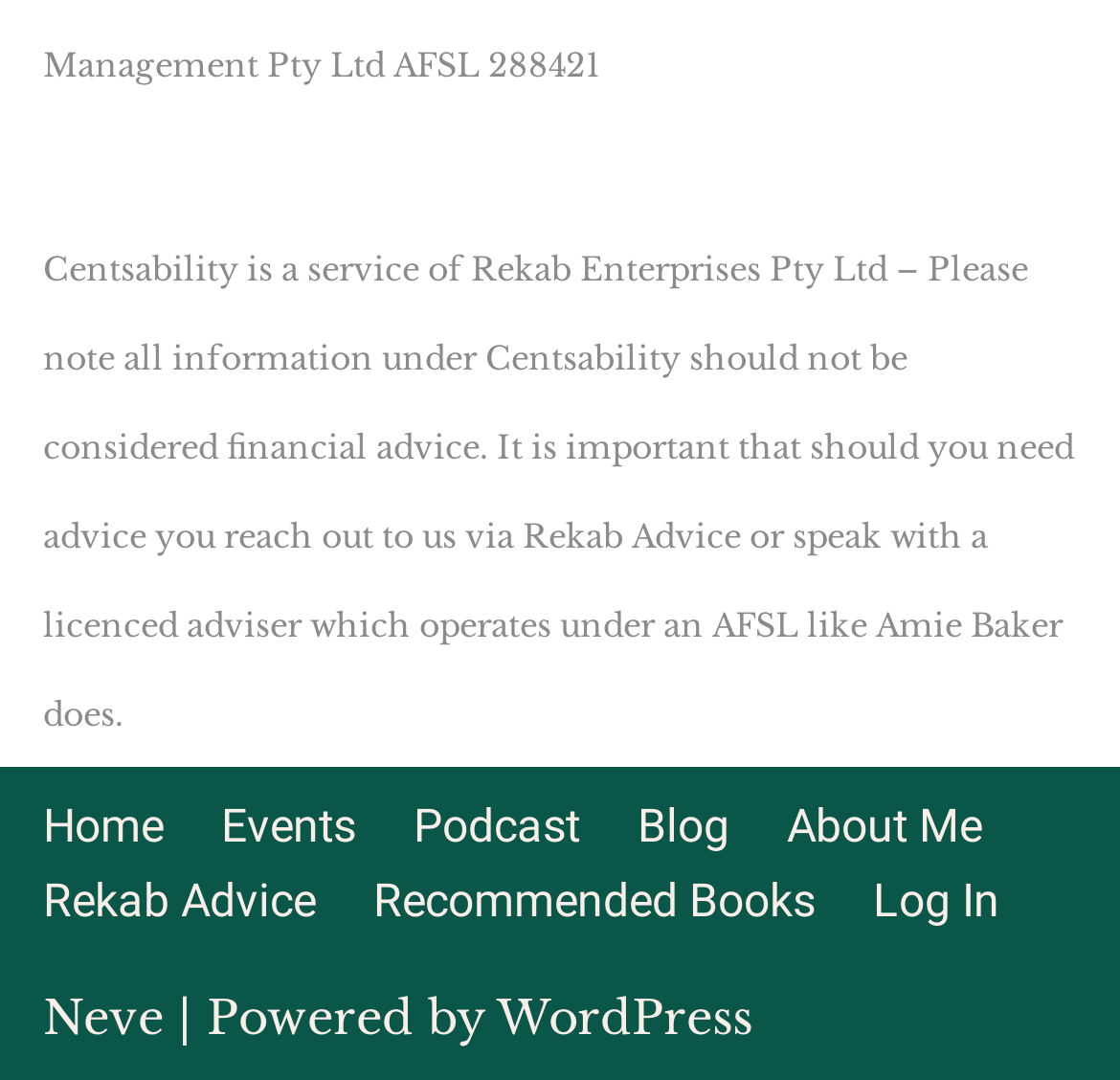Specify the bounding box coordinates of the area that needs to be clicked to achieve the following instruction: "log in to account".

[0.779, 0.799, 0.892, 0.867]